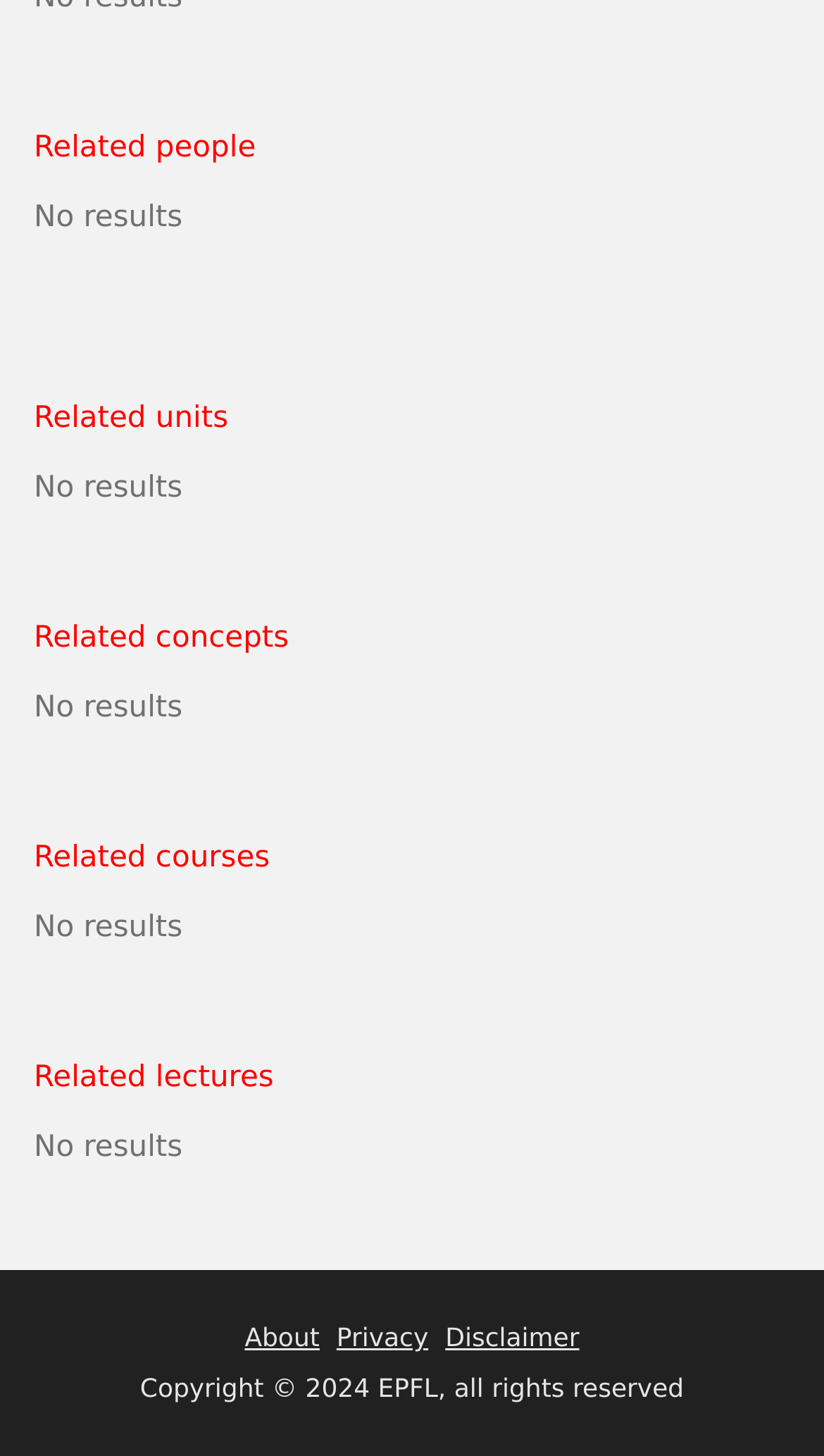How many sections are there on the webpage?
Respond to the question with a well-detailed and thorough answer.

By analyzing the webpage, I counted six separate sections, including 'Related people', 'Related units', 'Related concepts', 'Related courses', 'Related lectures', and the footer section with links and copyright information.